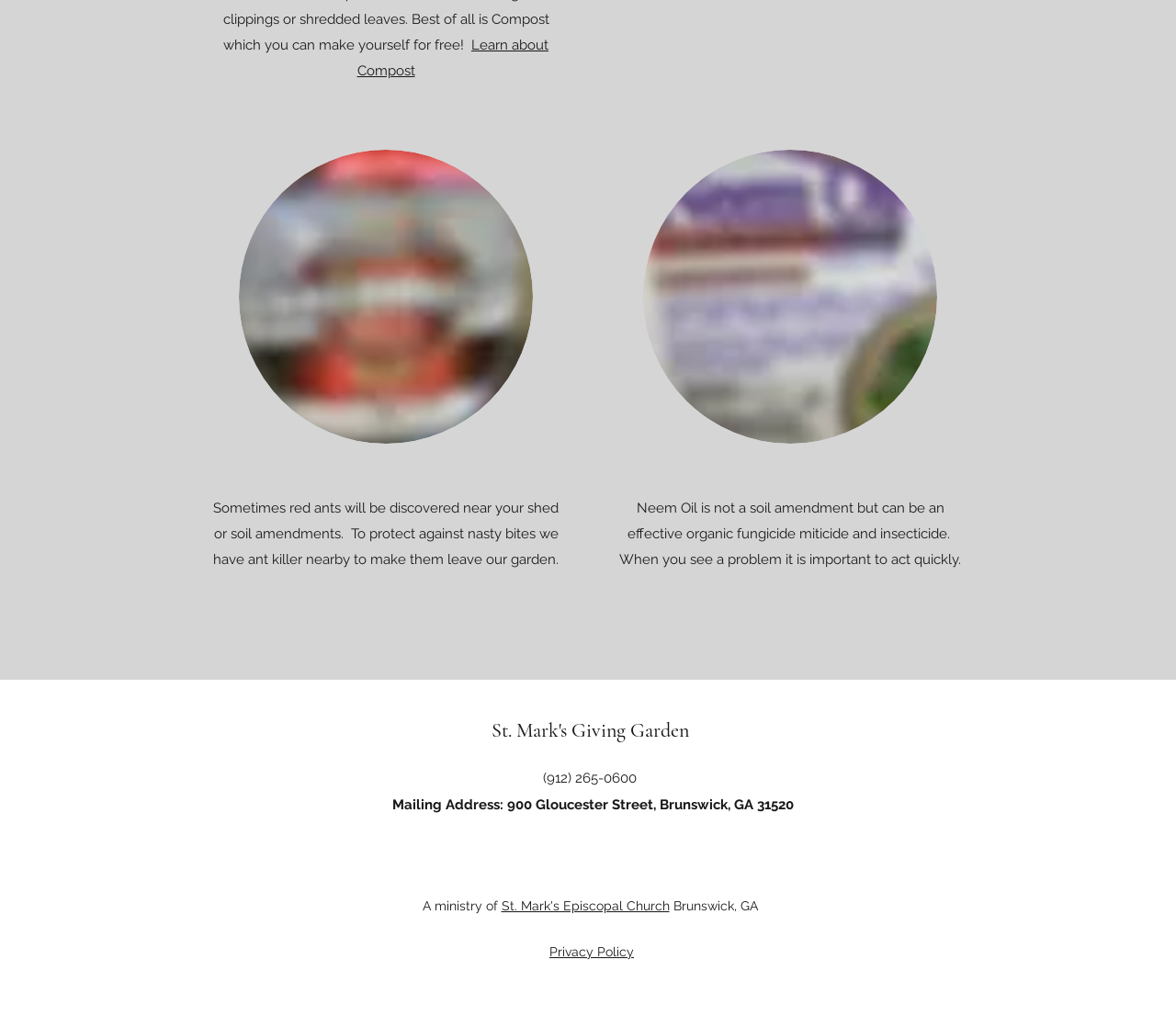Answer the question briefly using a single word or phrase: 
What social media platforms are listed?

Facebook, Instagram, Pinterest, YouTube